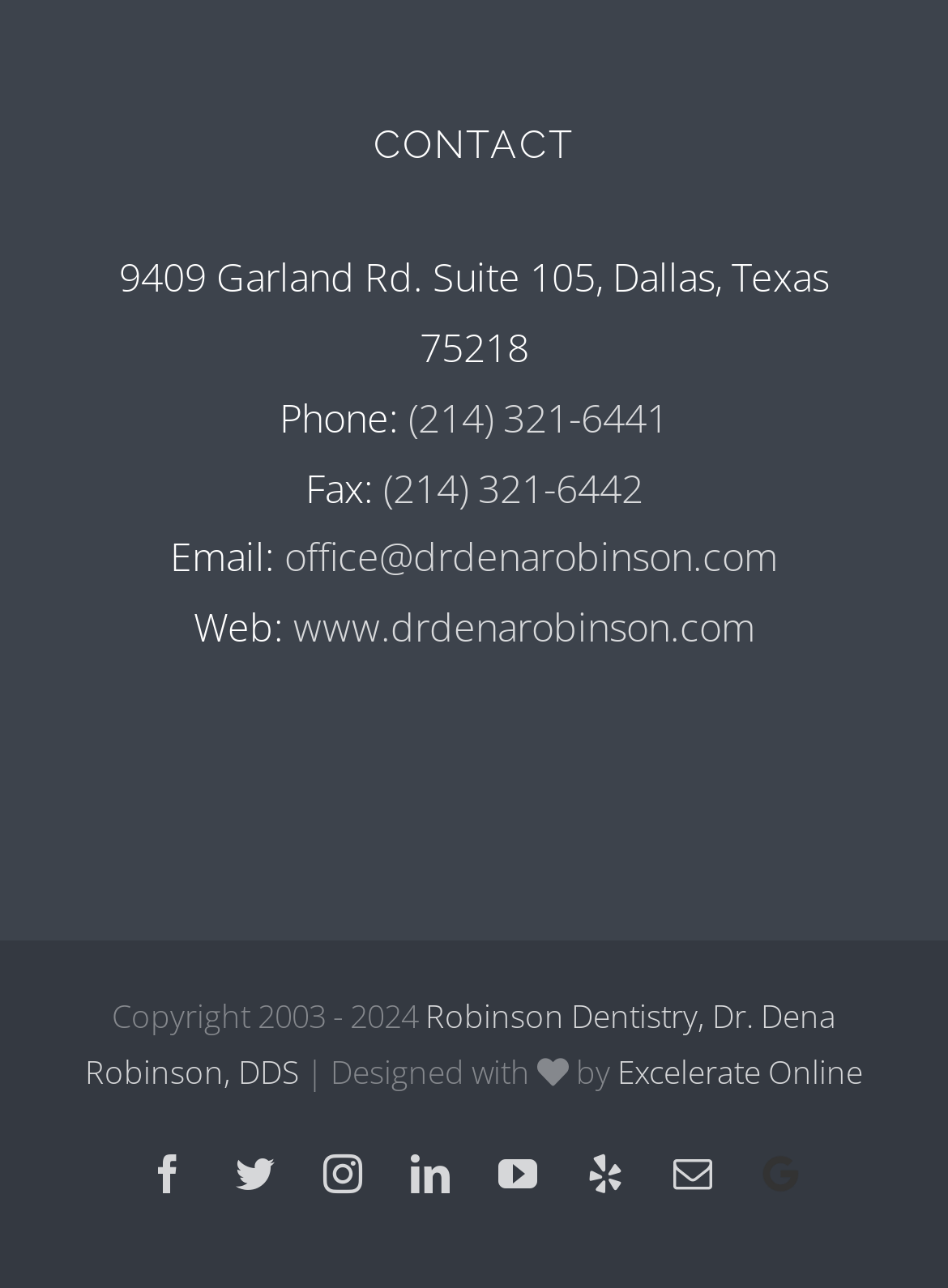Highlight the bounding box coordinates of the element you need to click to perform the following instruction: "Check Facebook page."

[0.156, 0.896, 0.197, 0.926]